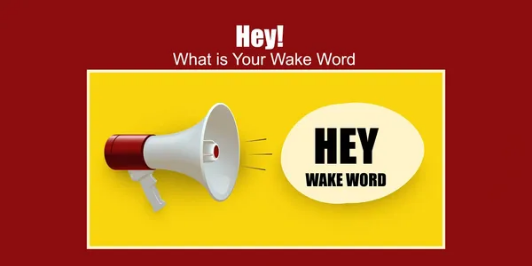What is the purpose of the megaphone in the image?
Based on the screenshot, respond with a single word or phrase.

symbolizing communication and alertness